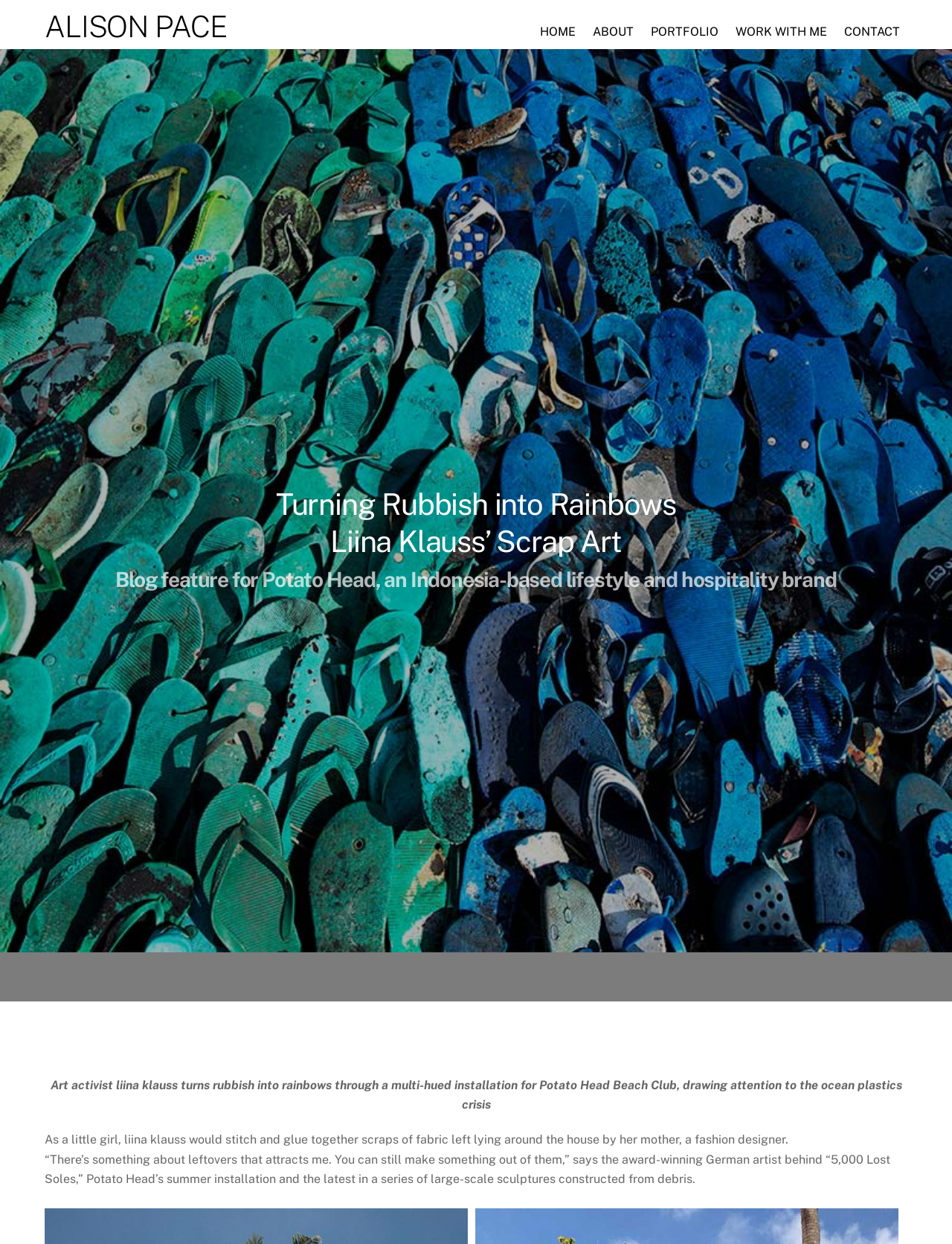What is the theme of Liina Klauss' installation at Potato Head Beach Club?
Please answer the question with a single word or phrase, referencing the image.

Ocean plastics crisis